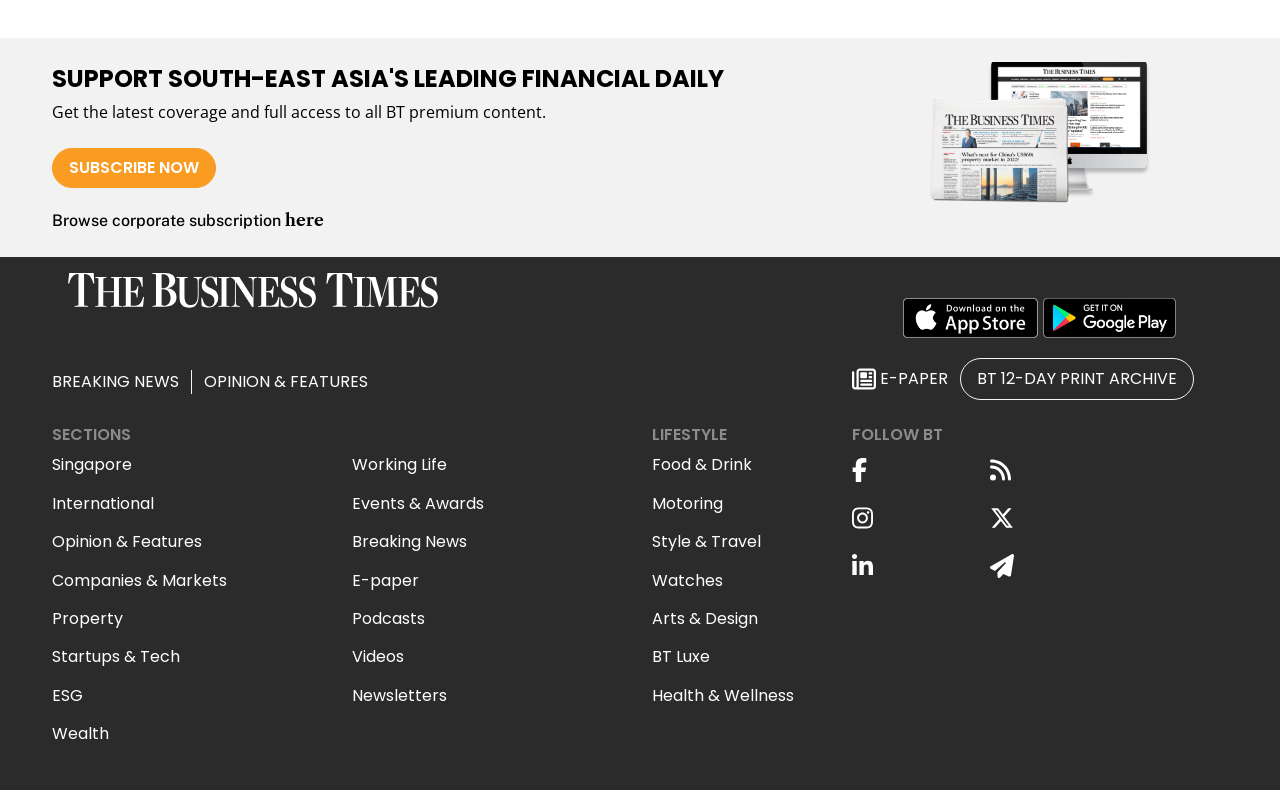How can I access BT premium content?
Answer the question with a detailed and thorough explanation.

To access BT premium content, I can click on the 'SUBSCRIBE NOW' link, which is located below the heading 'SUPPORT SOUTH-EAST ASIA'S LEADING FINANCIAL DAILY'.